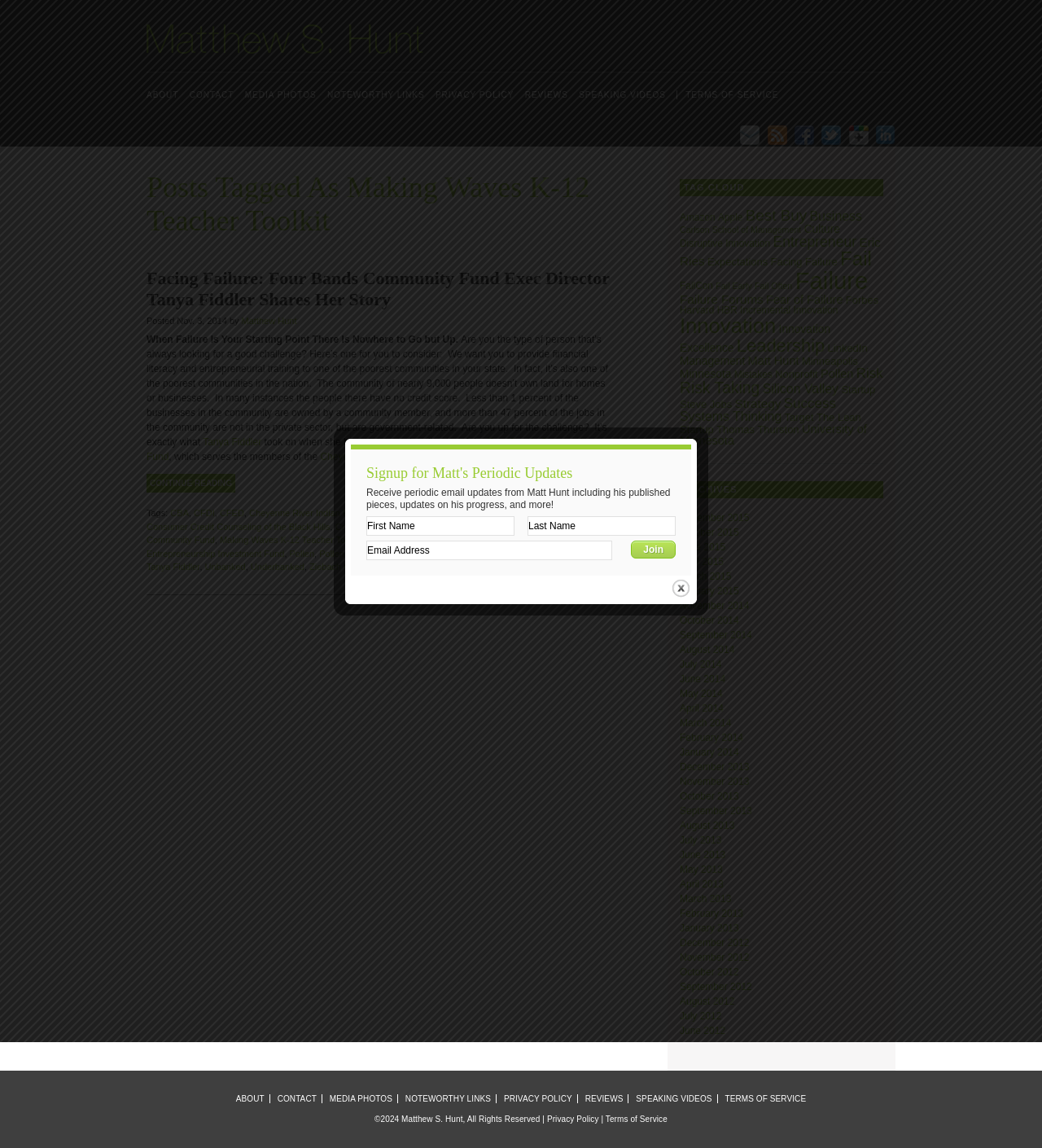Can you look at the image and give a comprehensive answer to the question:
How many links are there in the tag cloud?

The question asks for the number of links in the tag cloud, which can be found in the complementary element at the bottom of the webpage. By counting the number of link elements within the tag cloud, we can determine that there are 15 links.